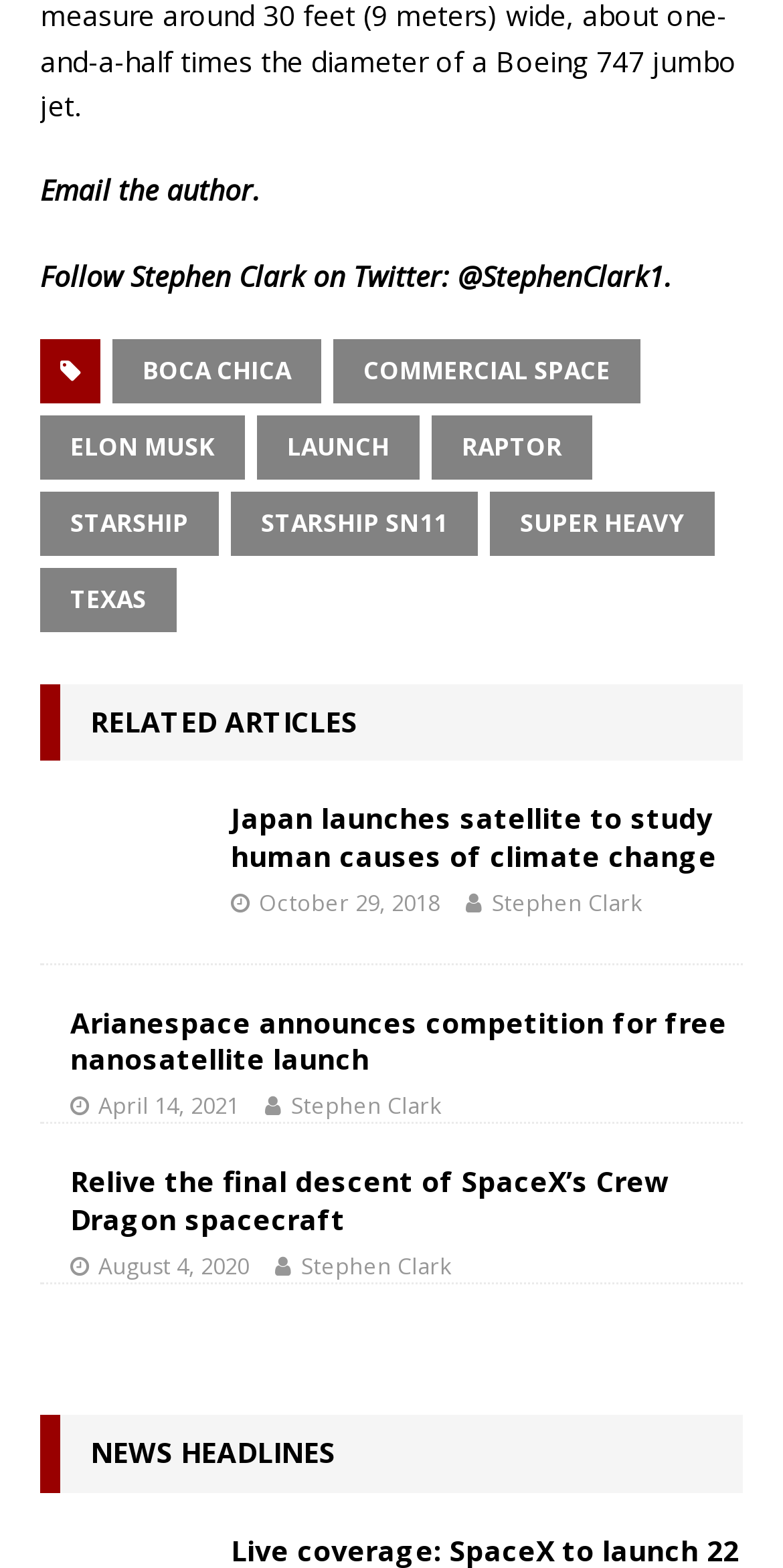What is the author's Twitter handle?
Refer to the screenshot and respond with a concise word or phrase.

@StephenClark1